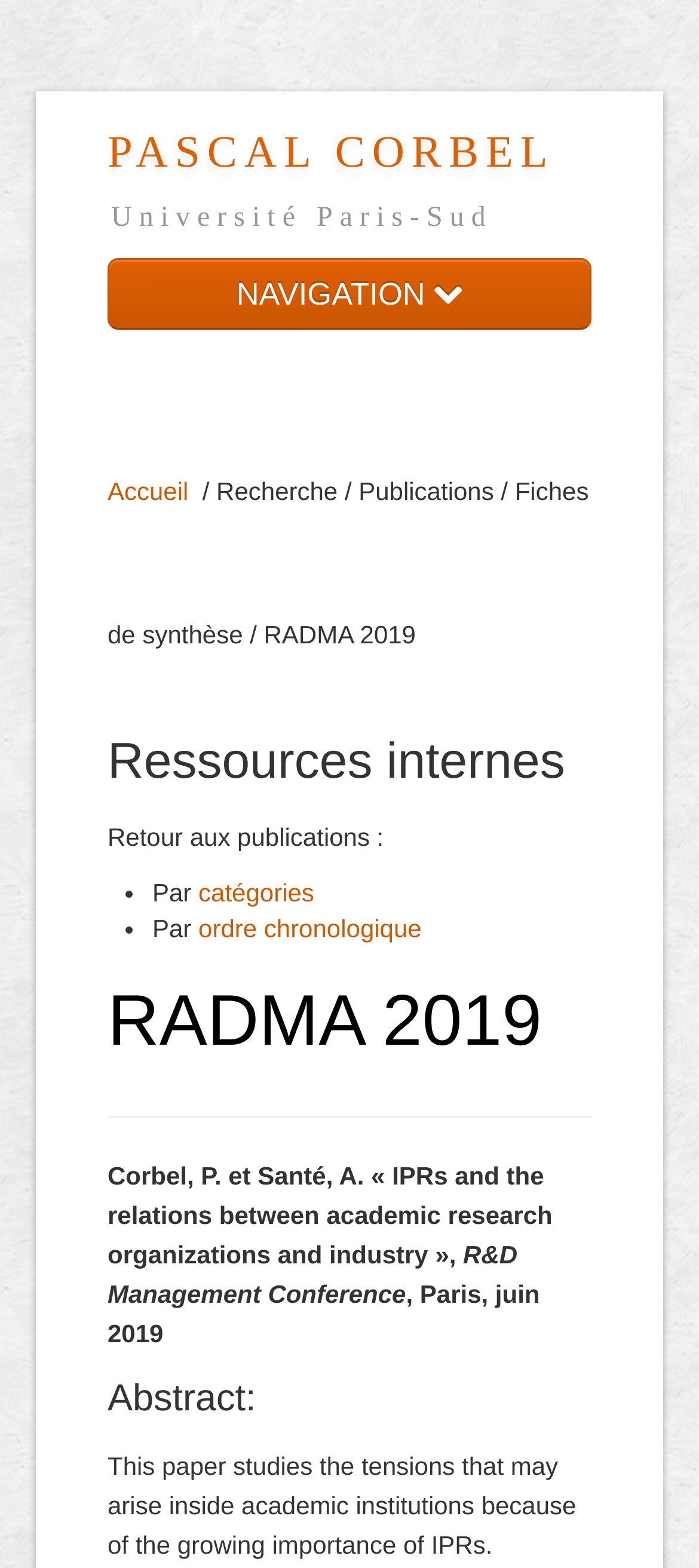Locate the bounding box of the user interface element based on this description: "Université Paris-Sud".

[0.154, 0.129, 0.71, 0.149]